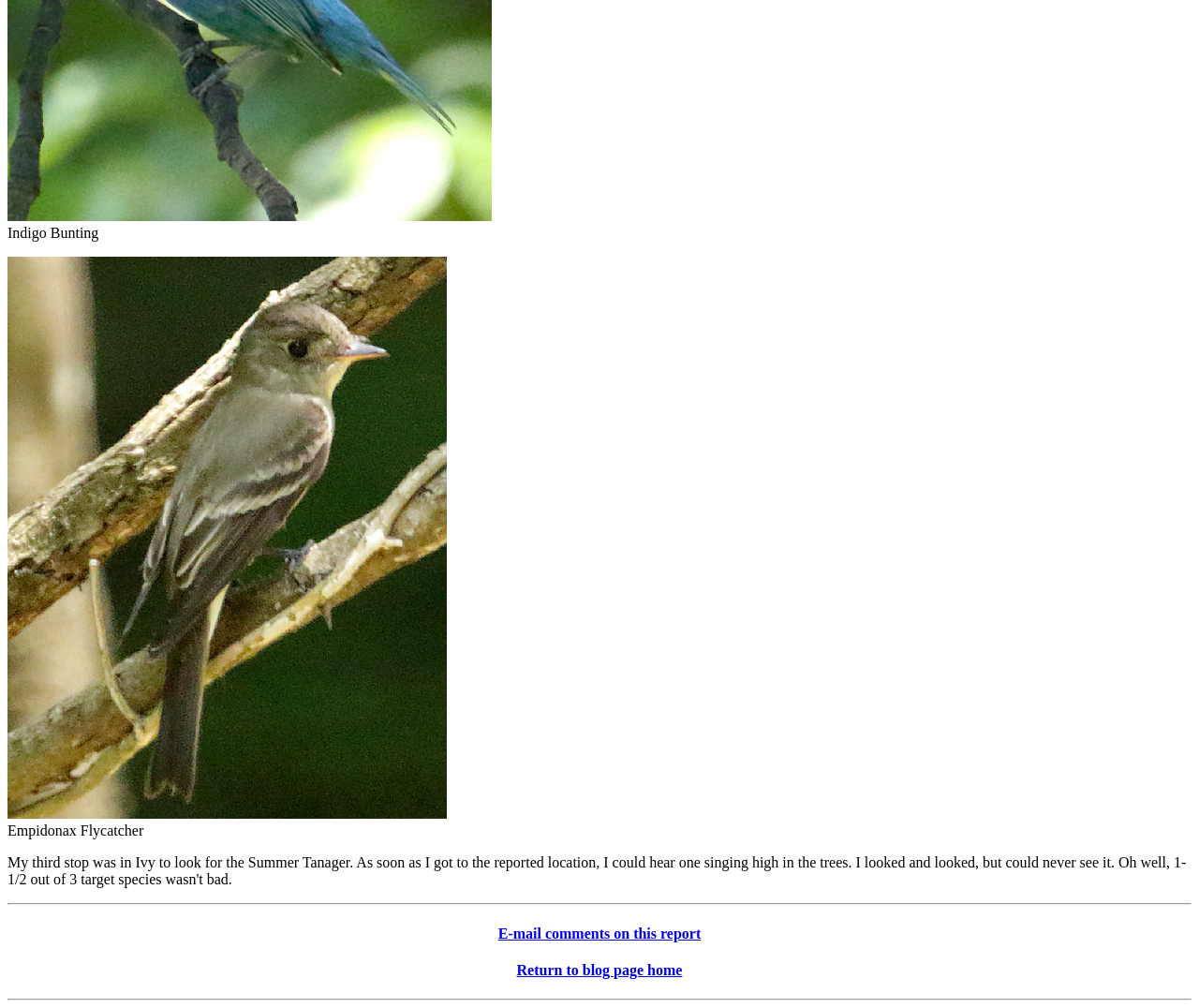Answer succinctly with a single word or phrase:
What is the name of the second bird species?

Empidonax Flycatcher